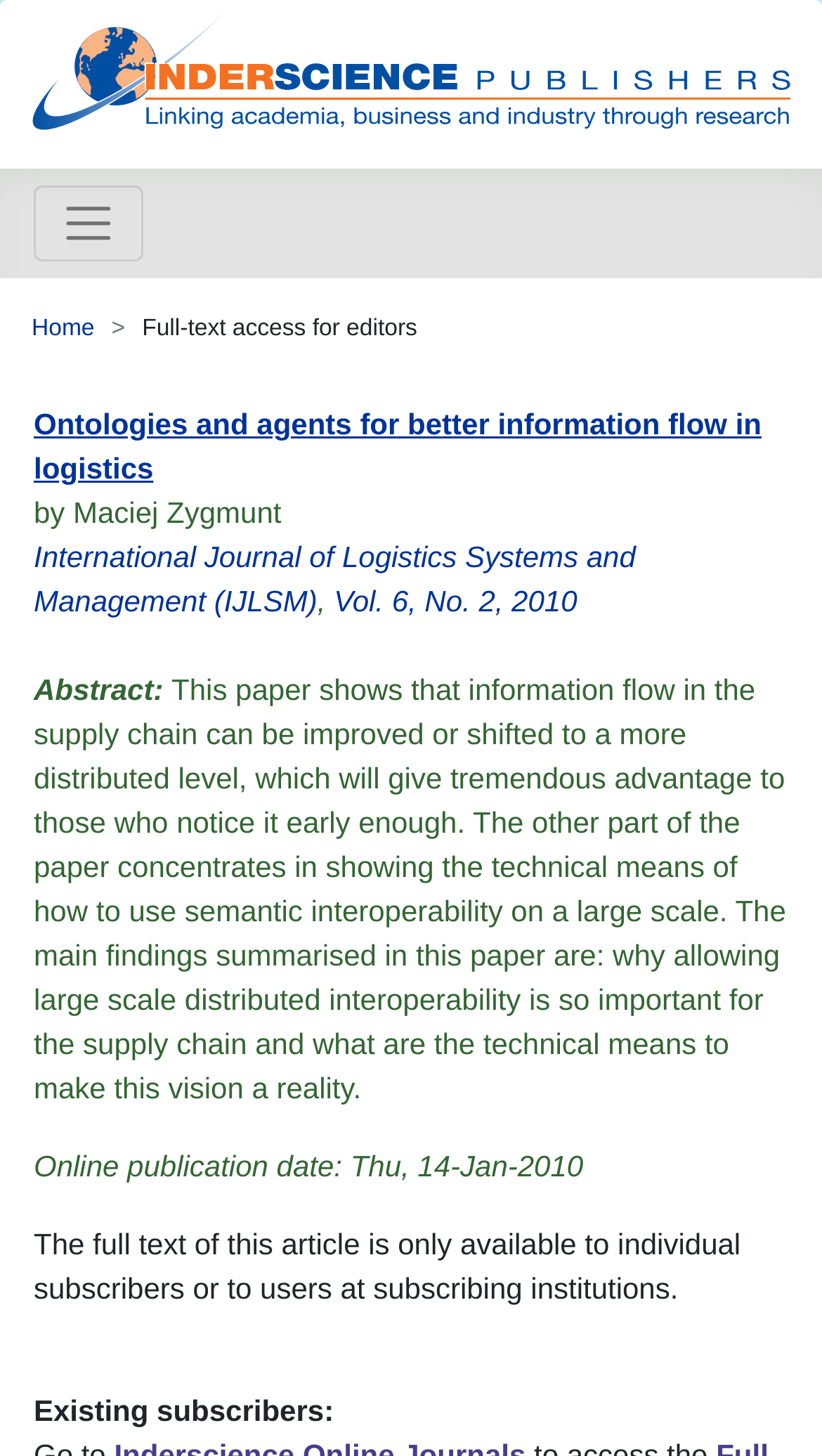What is the title of the article?
Using the image as a reference, give an elaborate response to the question.

The title of the article can be found in the link element with the text 'Ontologies and agents for better information flow in logistics' which is located at the top of the webpage, below the navigation bar.